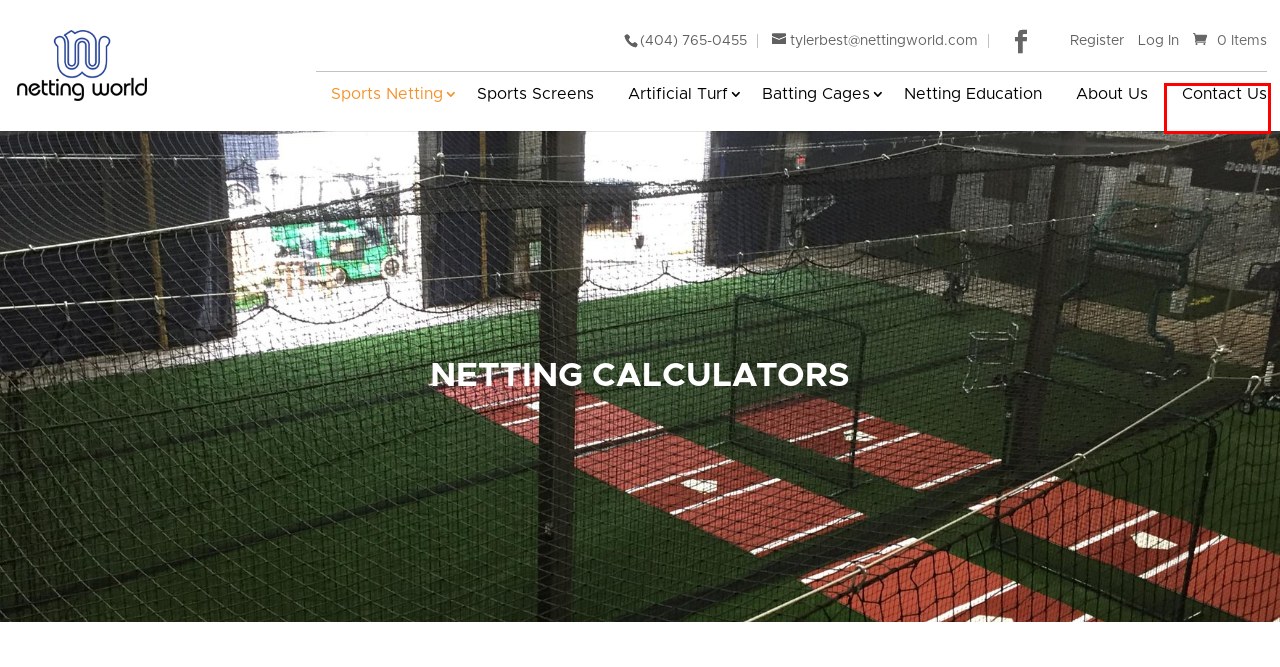You have a screenshot of a webpage with a red bounding box around an element. Select the webpage description that best matches the new webpage after clicking the element within the red bounding box. Here are the descriptions:
A. My Account - Netting World
B. Contact Us – Netting World
C. Netting – Netting World
D. Batting Cages – Netting World
E. Screens – Netting World
F. Turfs, Pads, & Batting Boxes – Netting World
G. Cart - Netting World
H. About Us – Netting World

B